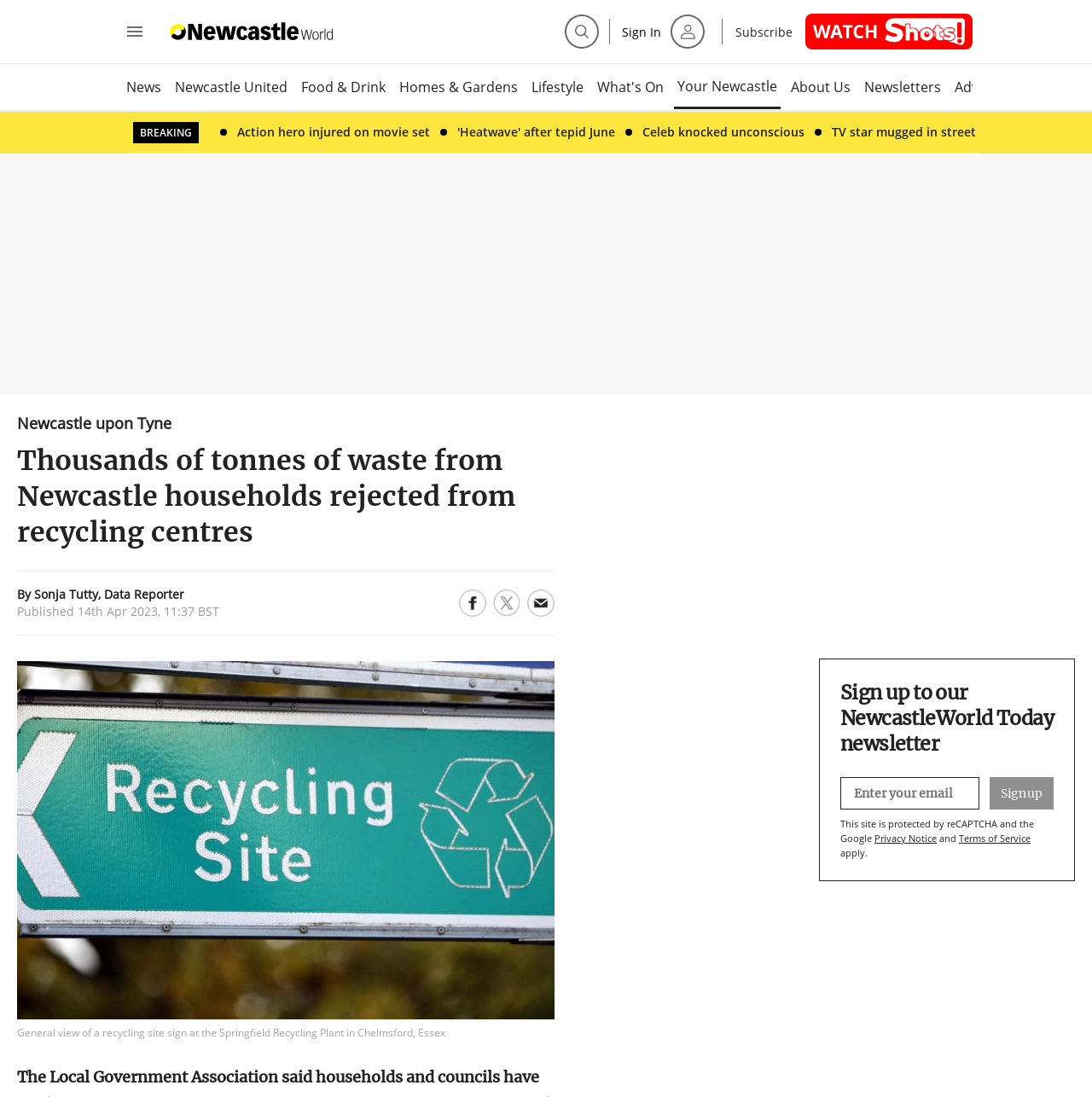From the webpage screenshot, predict the bounding box of the UI element that matches this description: "About Us".

[0.721, 0.061, 0.782, 0.098]